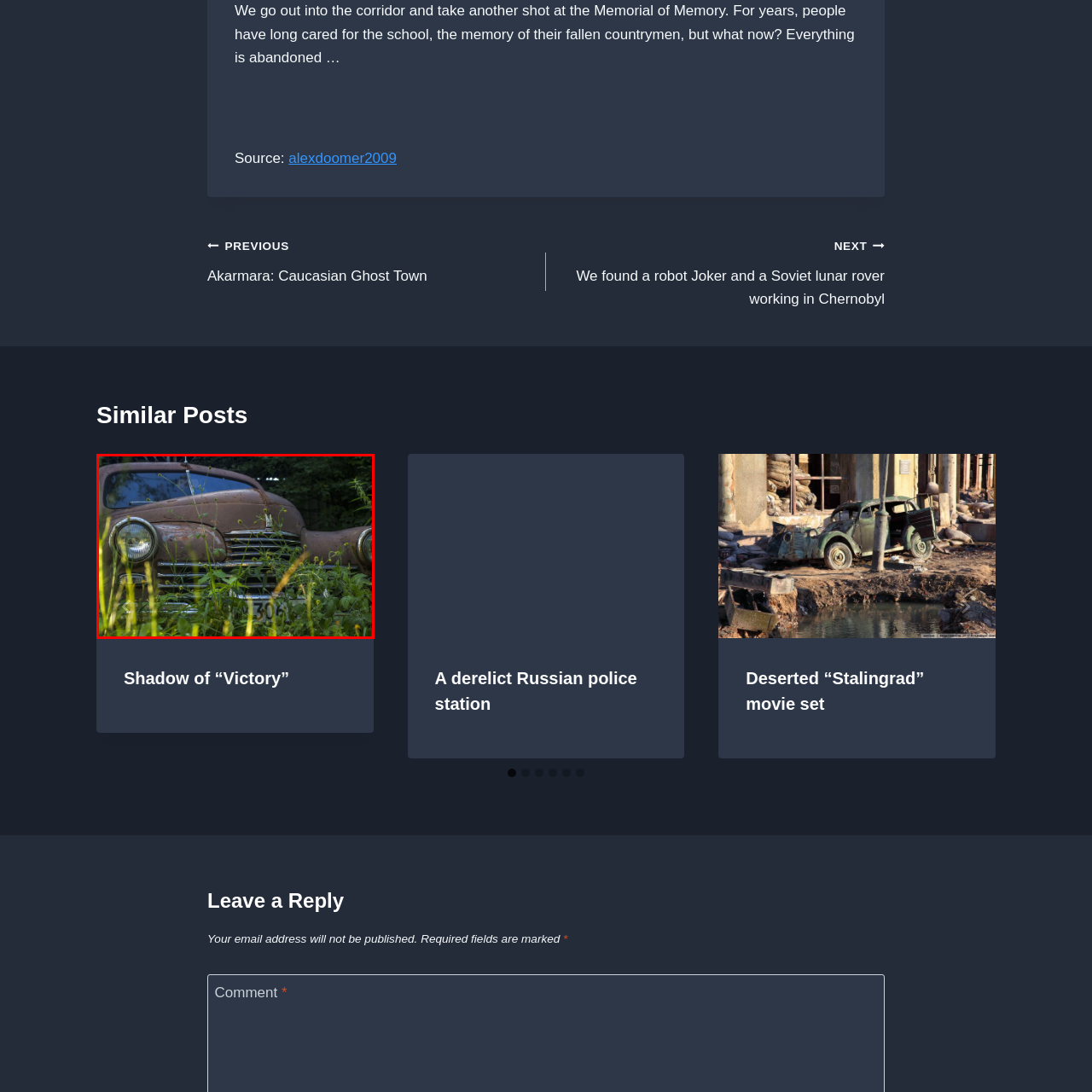What is enveloping the vehicle?
Analyze the image segment within the red bounding box and respond to the question using a single word or brief phrase.

Surrounding greenery